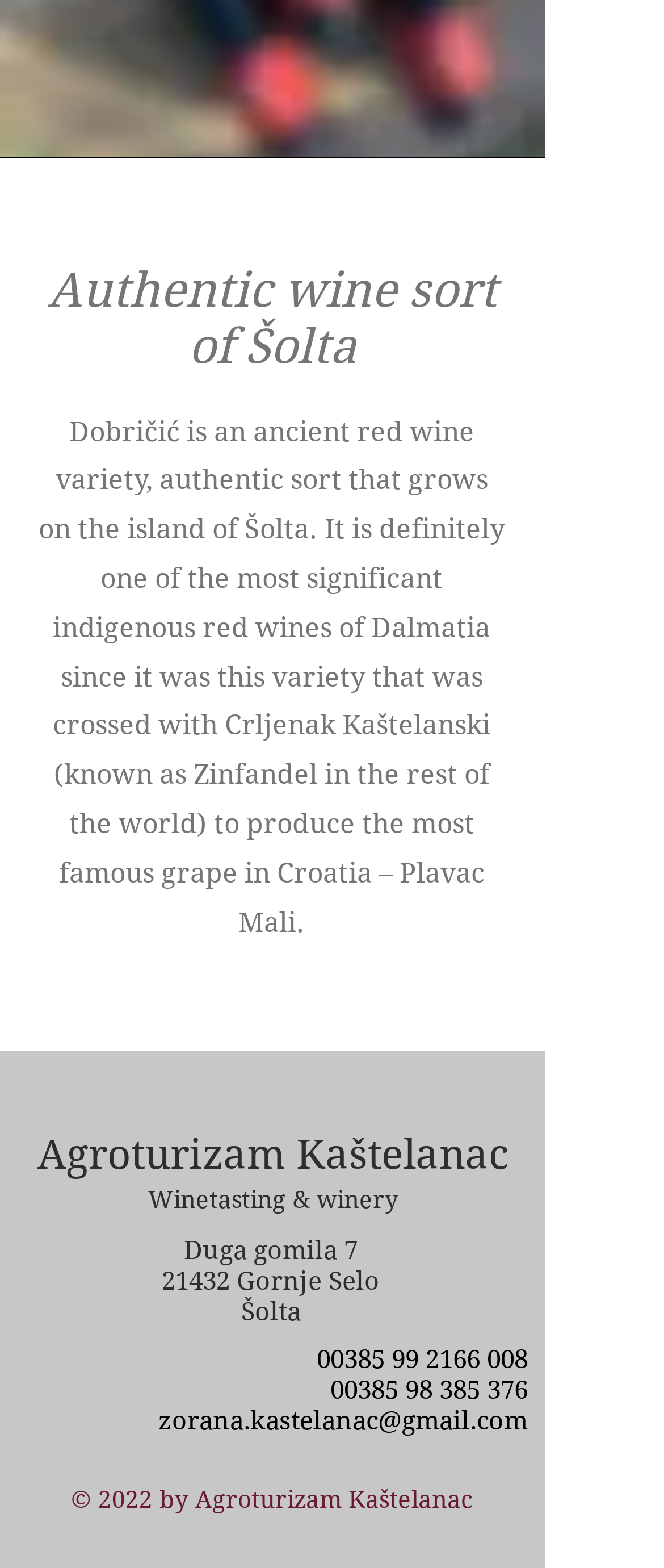Determine the bounding box coordinates for the UI element matching this description: "00385 99 2166 008".

[0.477, 0.857, 0.795, 0.877]